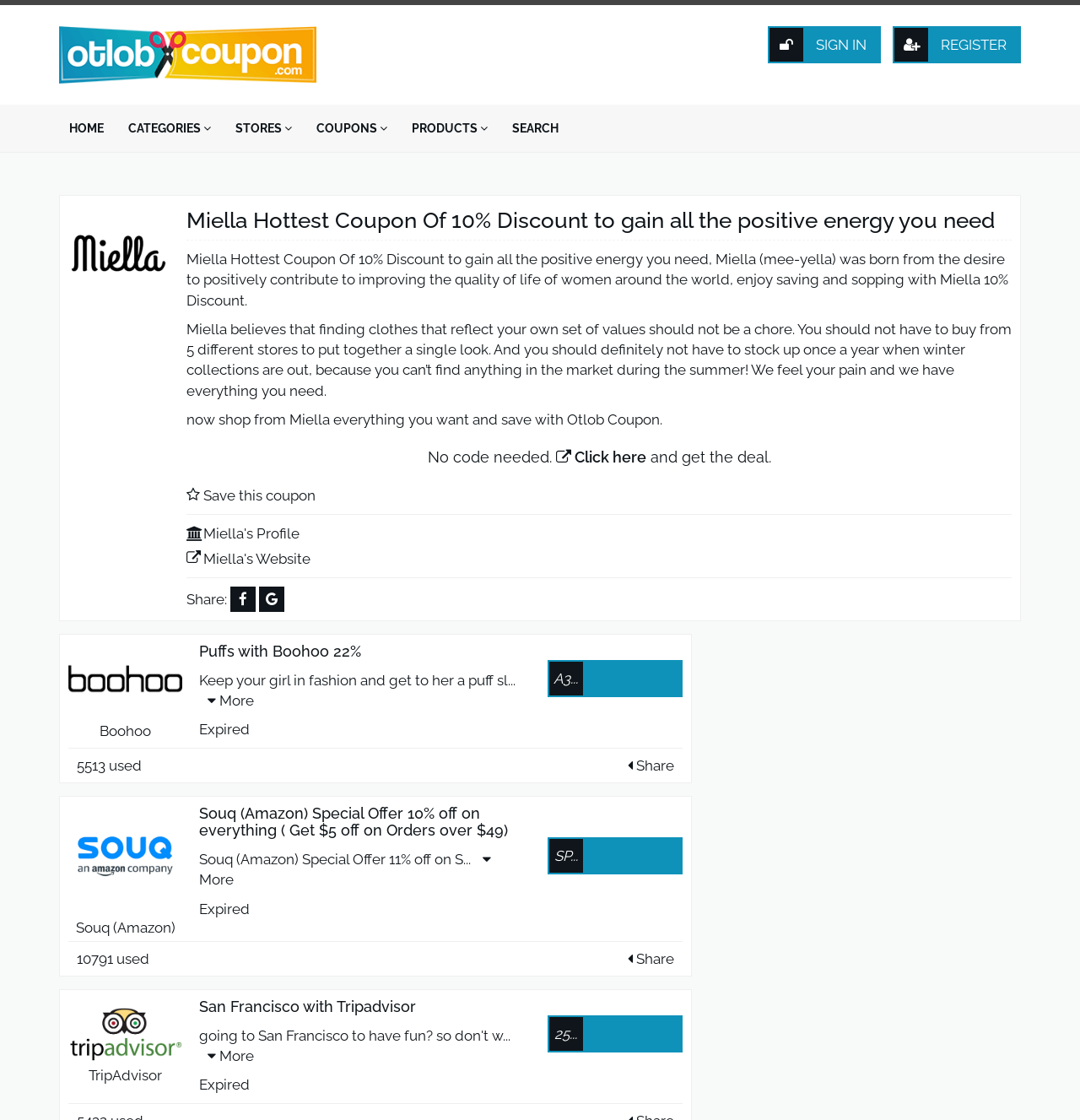Find the bounding box coordinates for the area you need to click to carry out the instruction: "View the Dublin WooCommerce Meetup banner". The coordinates should be four float numbers between 0 and 1, indicated as [left, top, right, bottom].

None